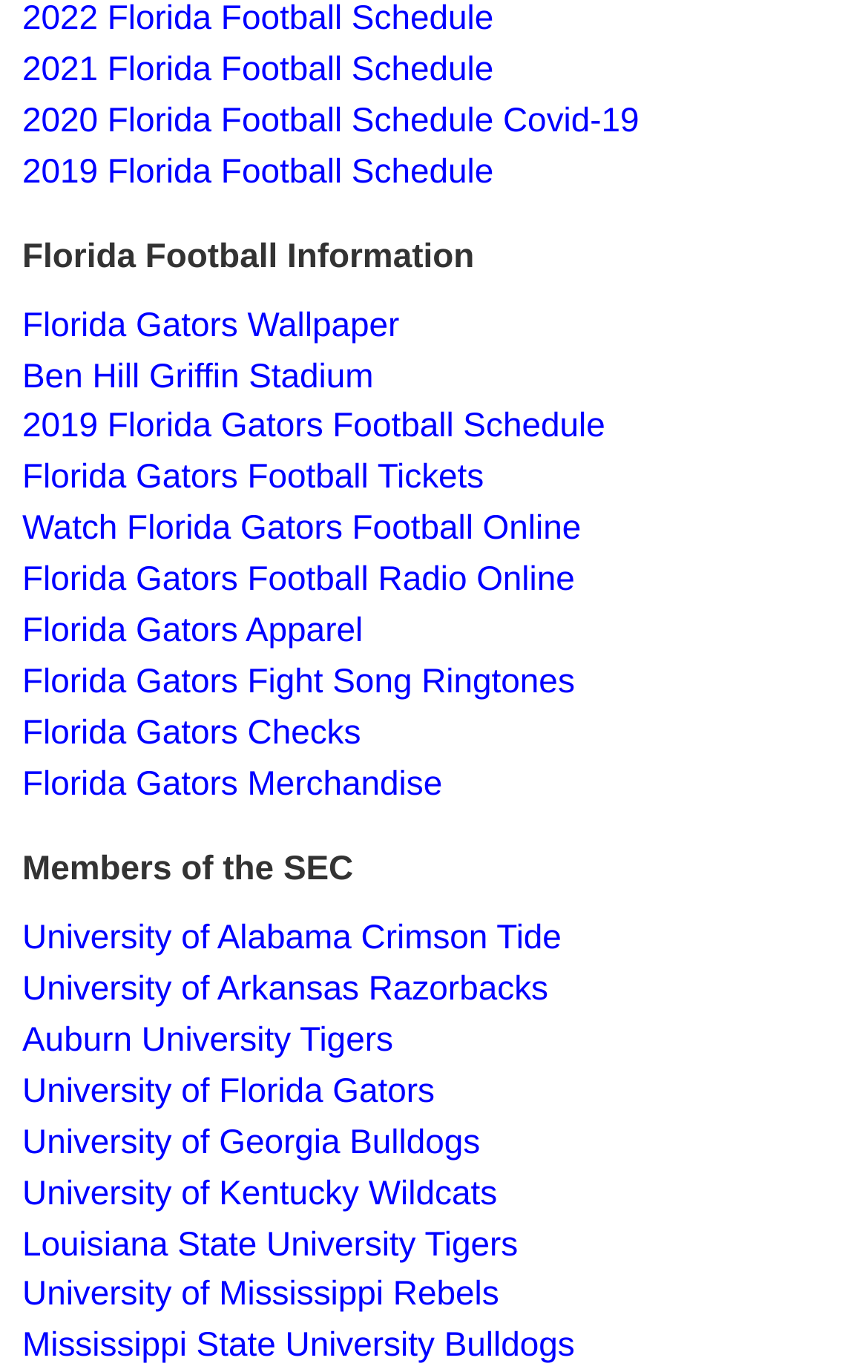How many universities are listed as members of the SEC?
Based on the screenshot, provide your answer in one word or phrase.

12